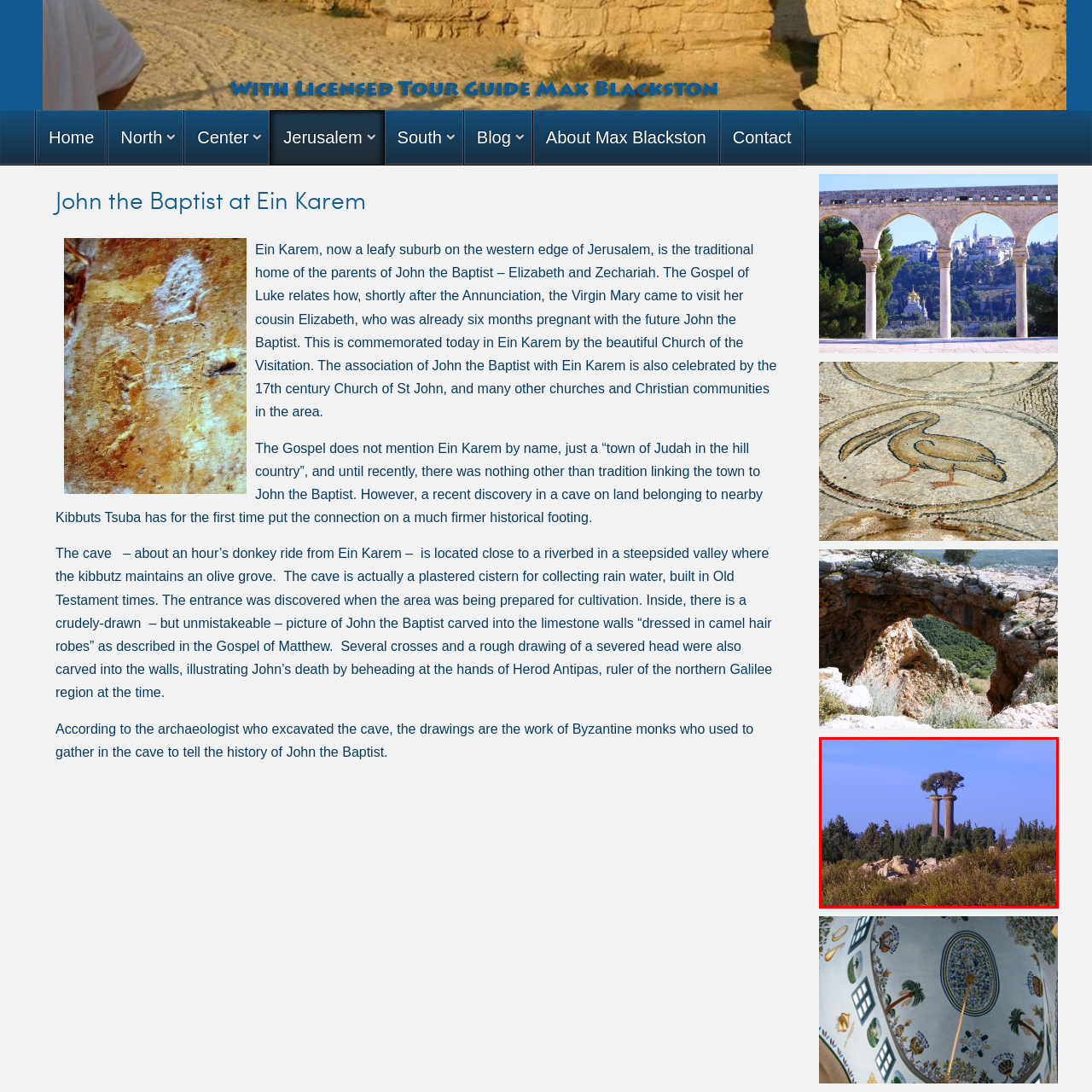Focus on the section within the red boundary and provide a detailed description.

The image showcases a striking natural and architectural feature in Ein Karem, a picturesque suburb on the western edge of Jerusalem. Dominating the landscape are two tall columns that appear to support a healthy tree atop them, symbolizing resilience and the intertwining of nature with history. Surrounding the columns are dense clusters of greenery, including trees and shrubs, set against a clear blue sky. This serene environment echoes the rich historical significance of the area, which is traditionally linked to the story of John the Baptist. Such landmarks contribute to the ongoing legacy of this site, celebrated for its spiritual heritage and captivating scenery.